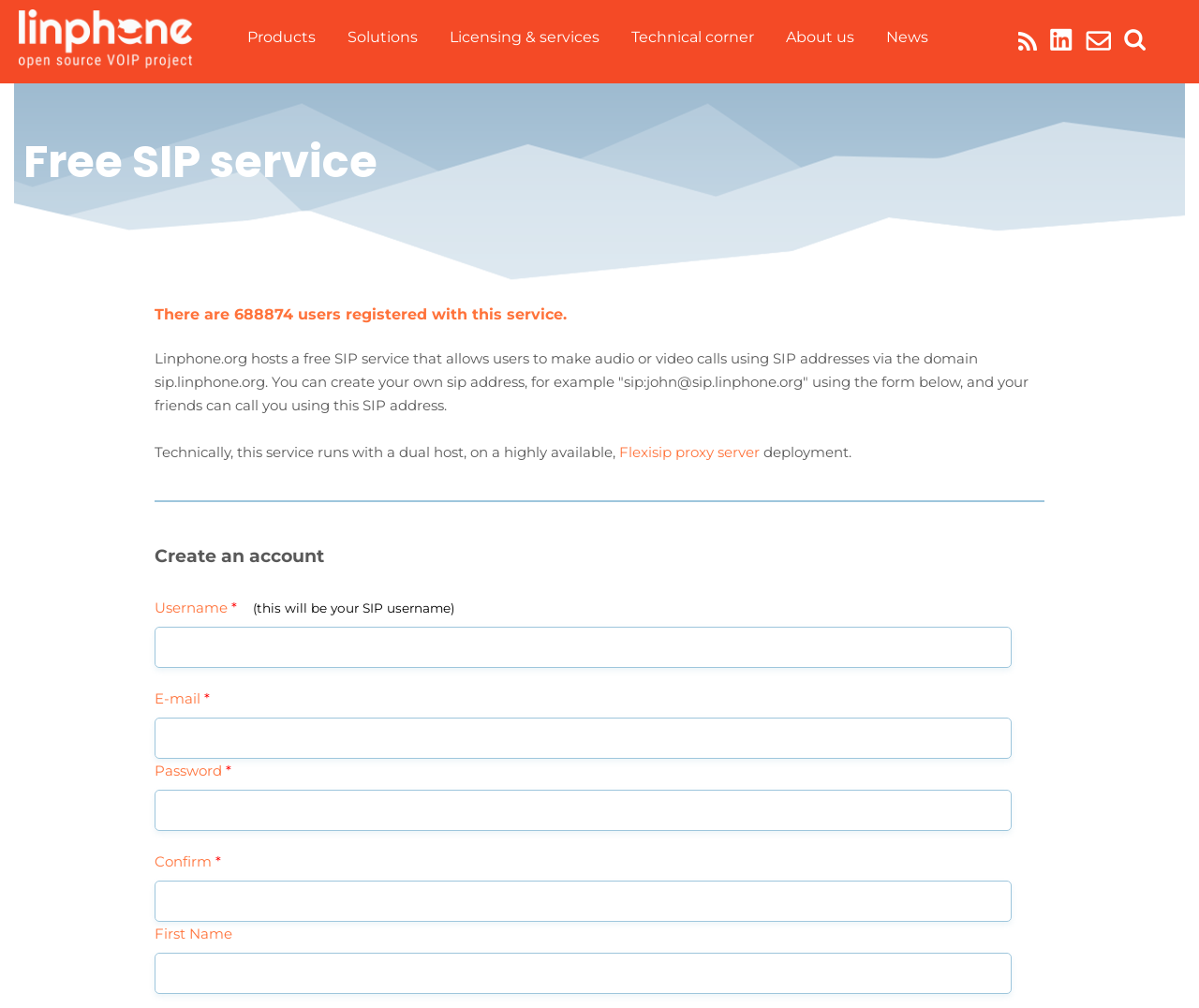What is required to create an account?
Based on the screenshot, give a detailed explanation to answer the question.

I found this answer by looking at the form elements for creating an account, which include fields for username, email, password, and confirmation, all of which are marked as required.